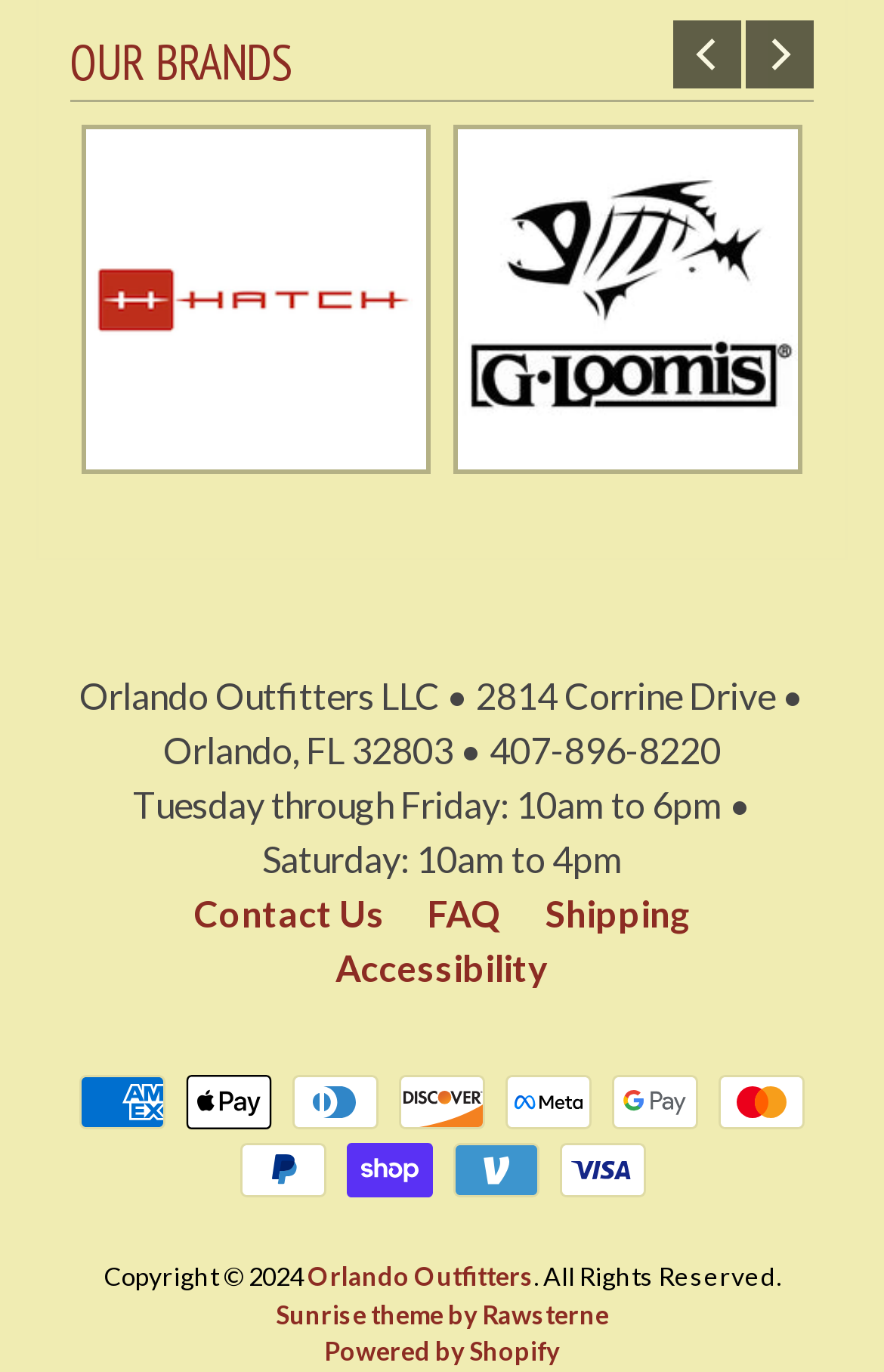What is the theme of the website?
Please provide a comprehensive answer based on the visual information in the image.

The theme of the website can be found in the link element at the bottom of the page, which reads 'Sunrise theme by Rawsterne'.